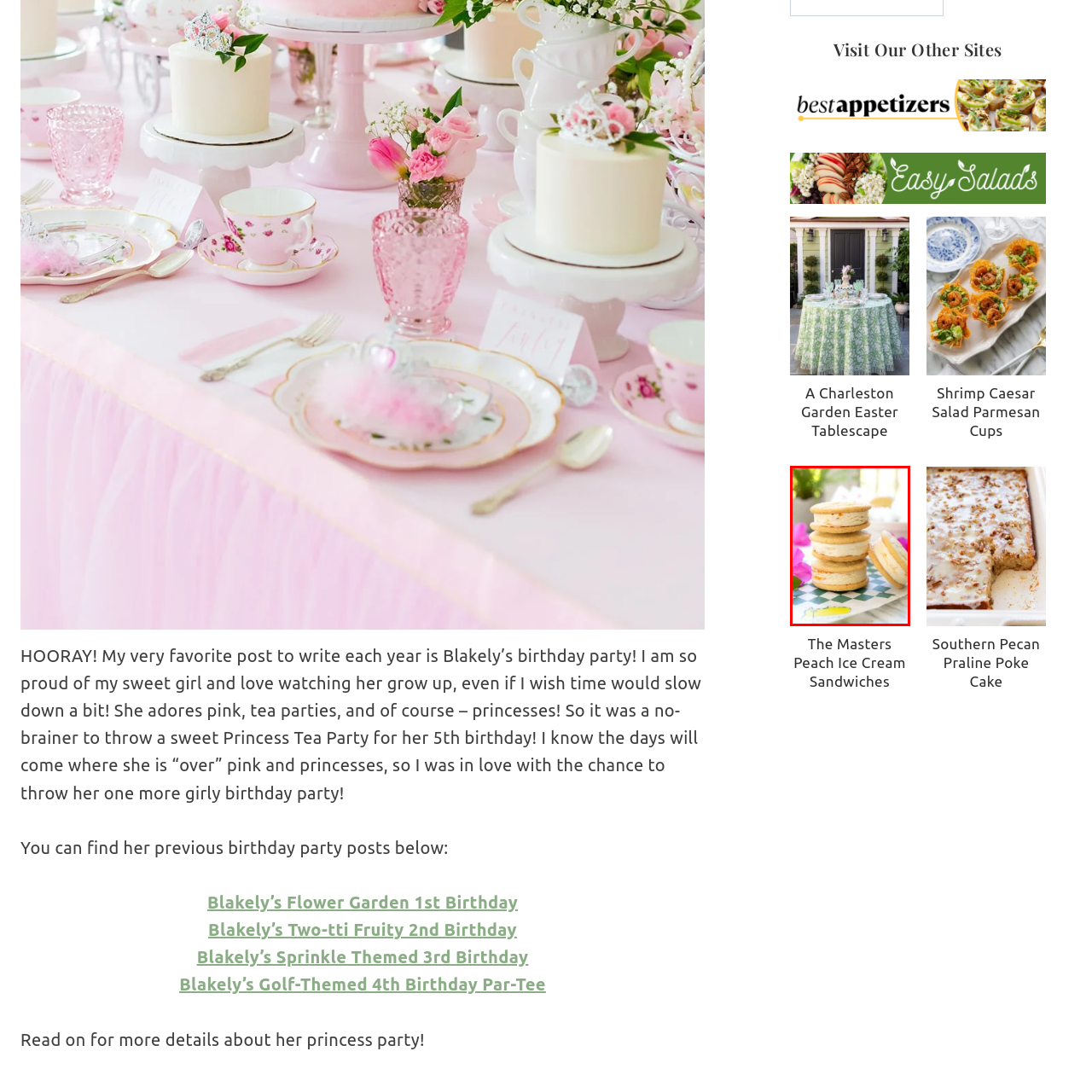Direct your attention to the image enclosed by the red boundary, What is the occasion suitable for these desserts? 
Answer concisely using a single word or phrase.

Summer gathering or afternoon snack